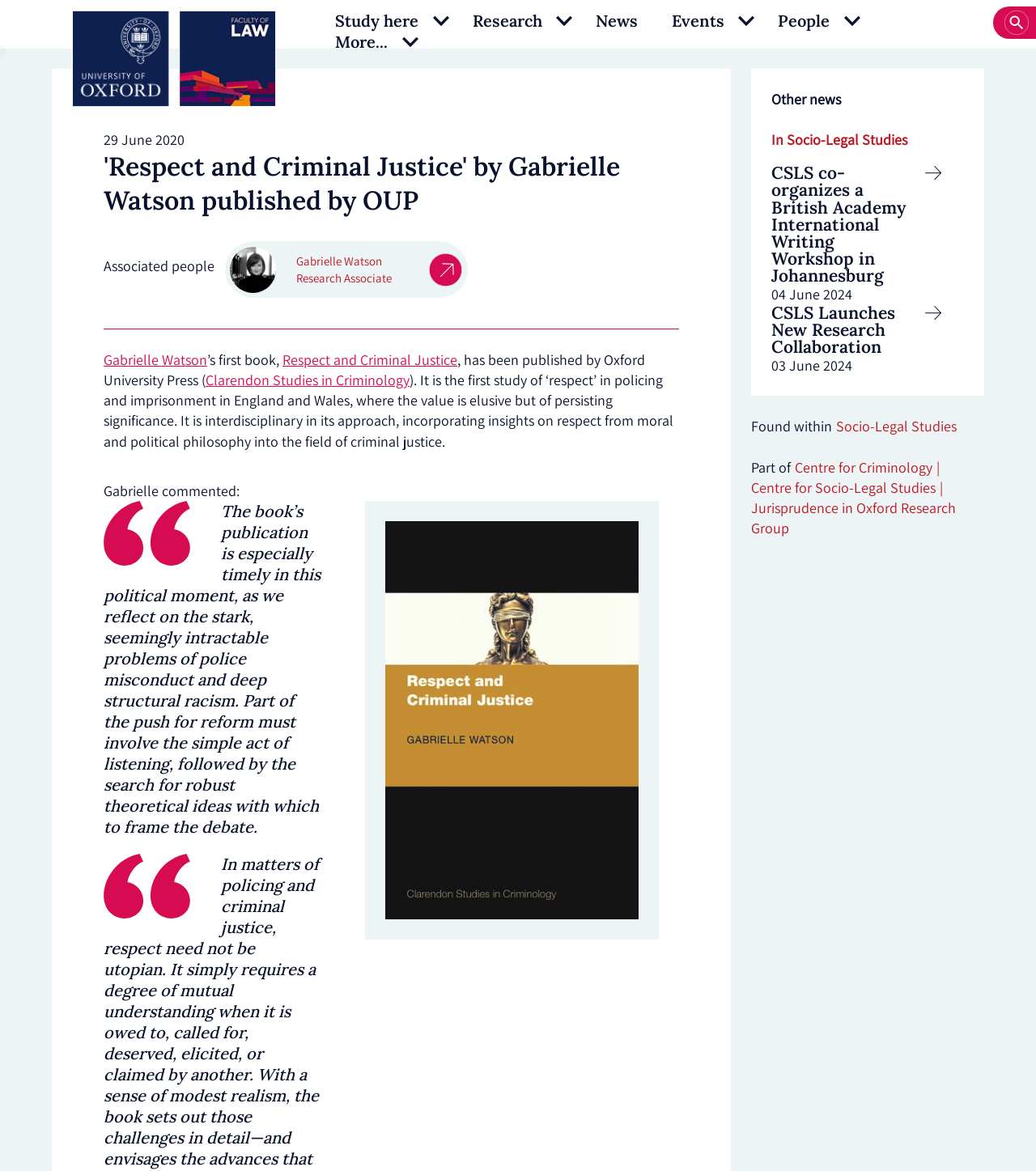Indicate the bounding box coordinates of the element that must be clicked to execute the instruction: "View the 'Research' page". The coordinates should be given as four float numbers between 0 and 1, i.e., [left, top, right, bottom].

[0.456, 0.009, 0.523, 0.027]